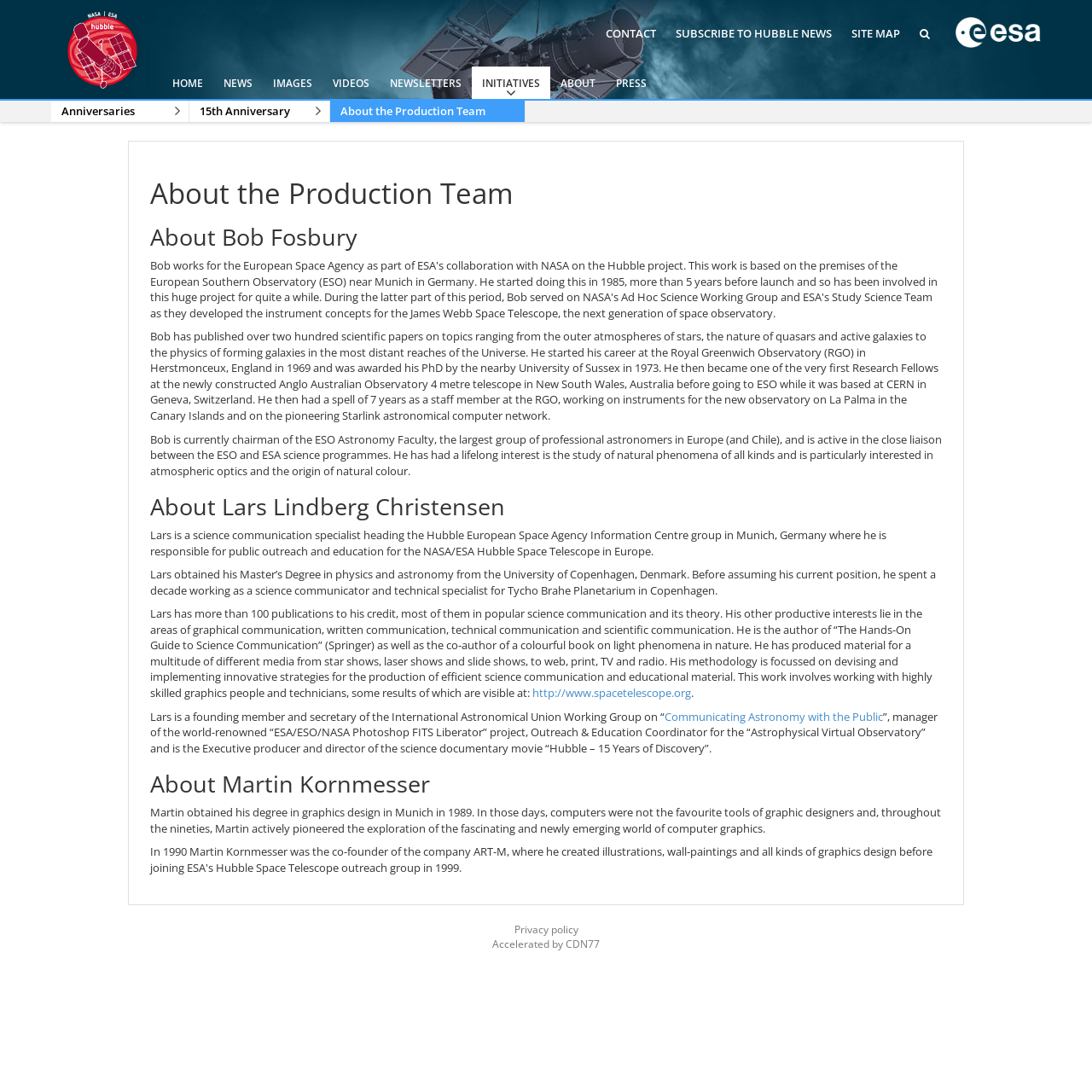Can you extract the headline from the webpage for me?

About the Production Team